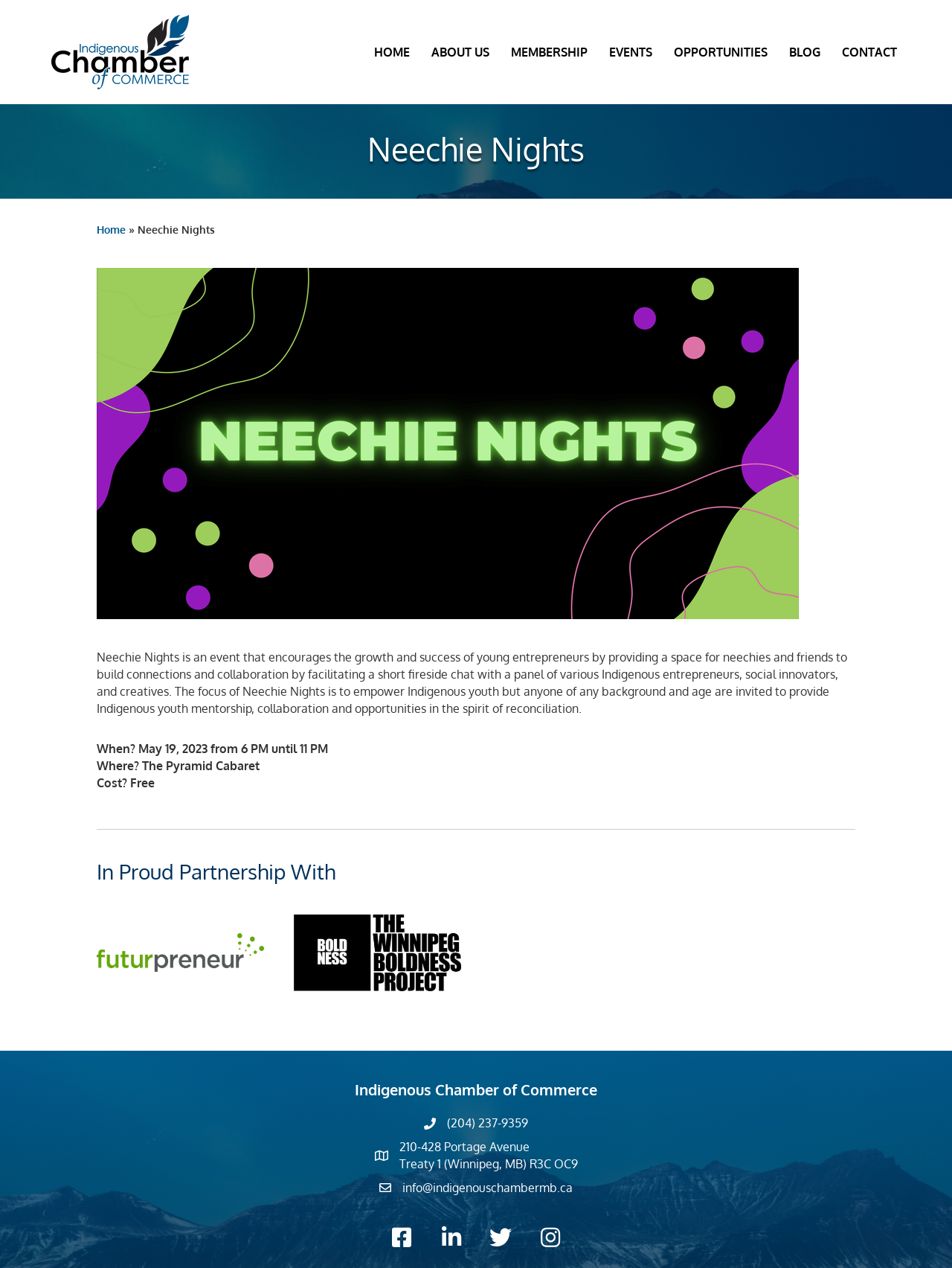Identify the bounding box coordinates of the element that should be clicked to fulfill this task: "Contact us through email". The coordinates should be provided as four float numbers between 0 and 1, i.e., [left, top, right, bottom].

[0.423, 0.93, 0.602, 0.944]